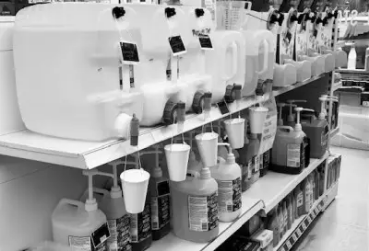Utilize the details in the image to thoroughly answer the following question: What is the store's initiative highlighted in the image?

The image showcases the store's initiative to reduce plastic waste by promoting eco-friendly practices, such as refilling and reusing containers, rather than purchasing single-use products, which contributes to plastic waste.